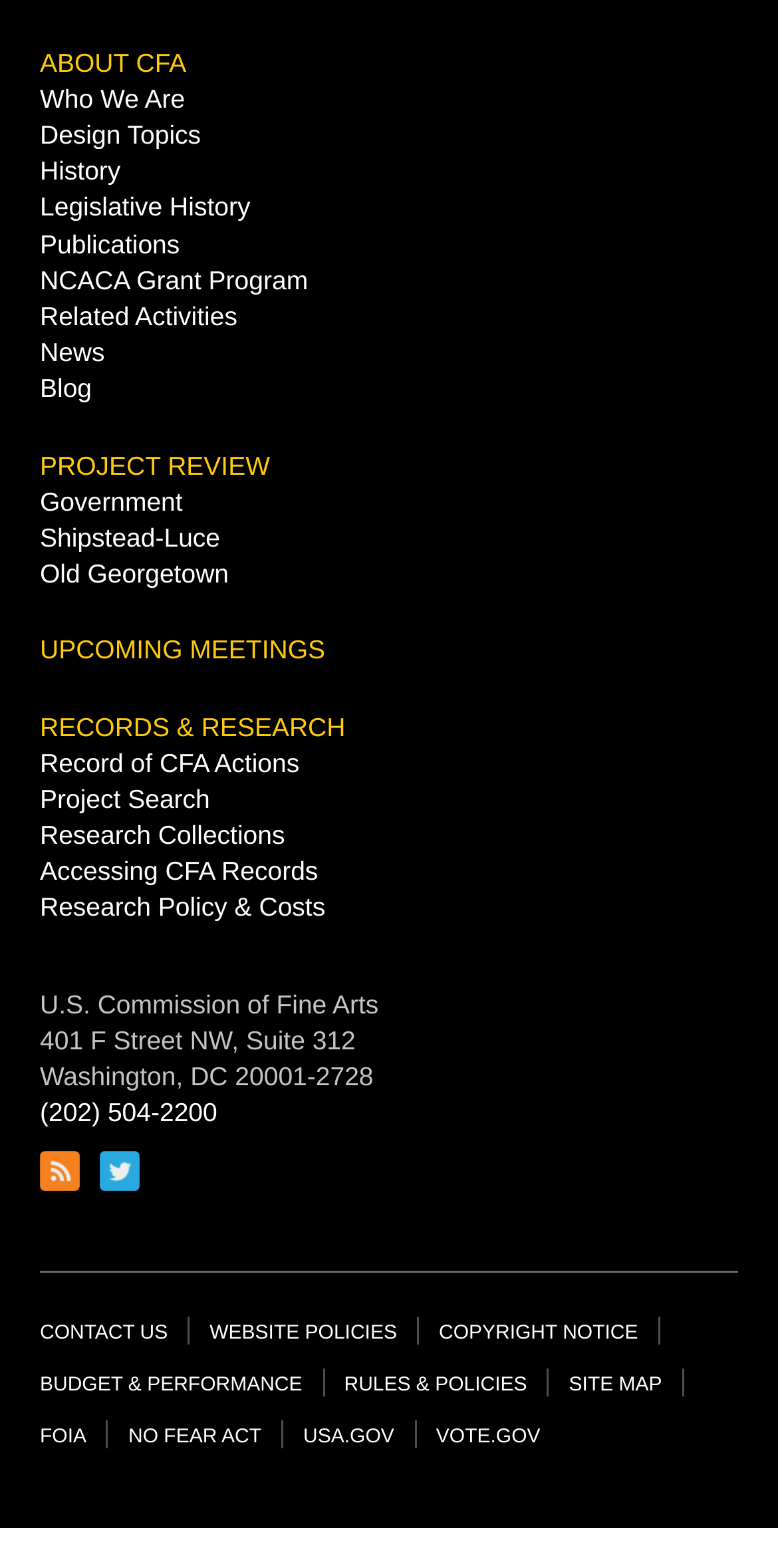Identify the bounding box coordinates of the section that should be clicked to achieve the task described: "Visit PROJECT REVIEW".

[0.051, 0.287, 0.347, 0.306]